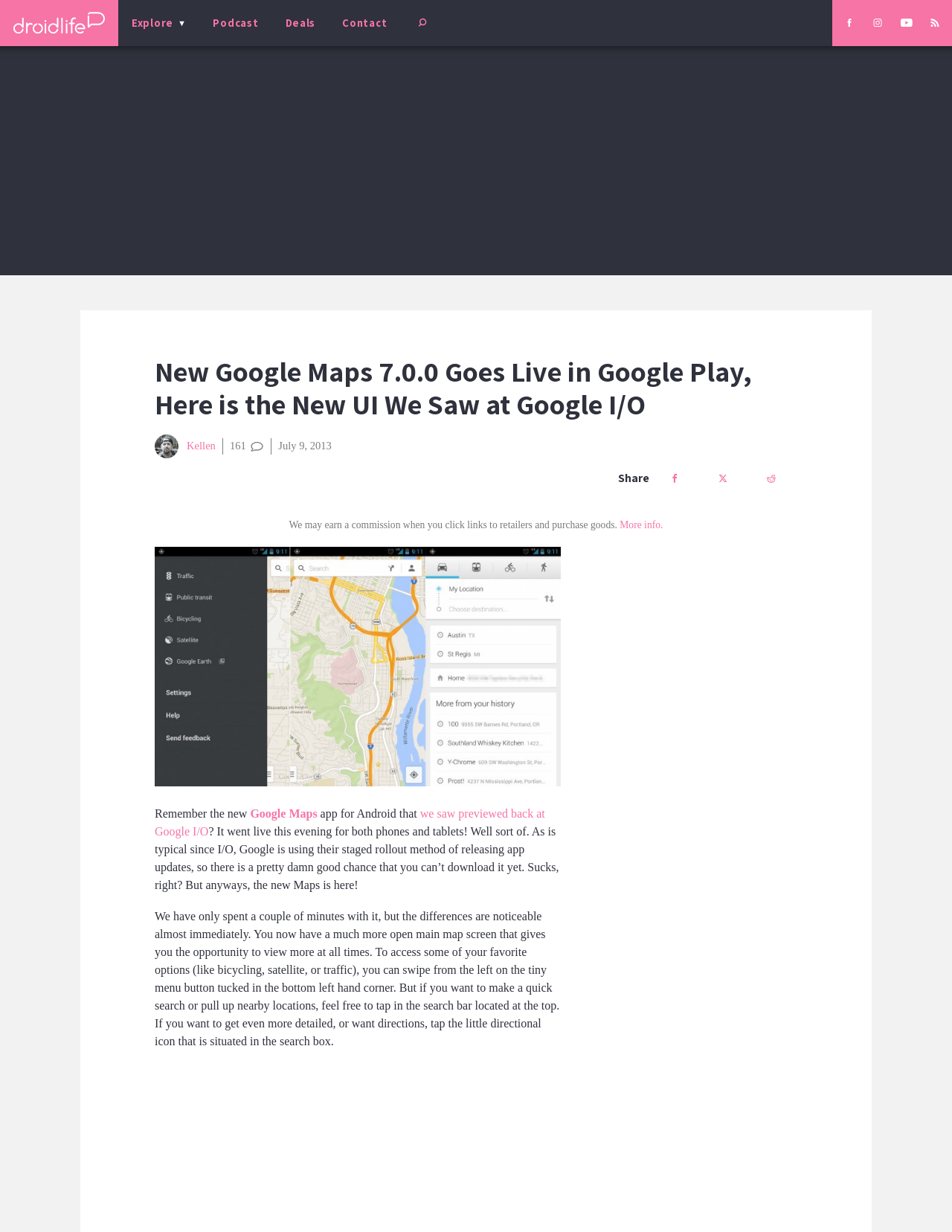How do you access favorite options in the new Google Maps app?
From the image, respond using a single word or phrase.

Swipe from the left